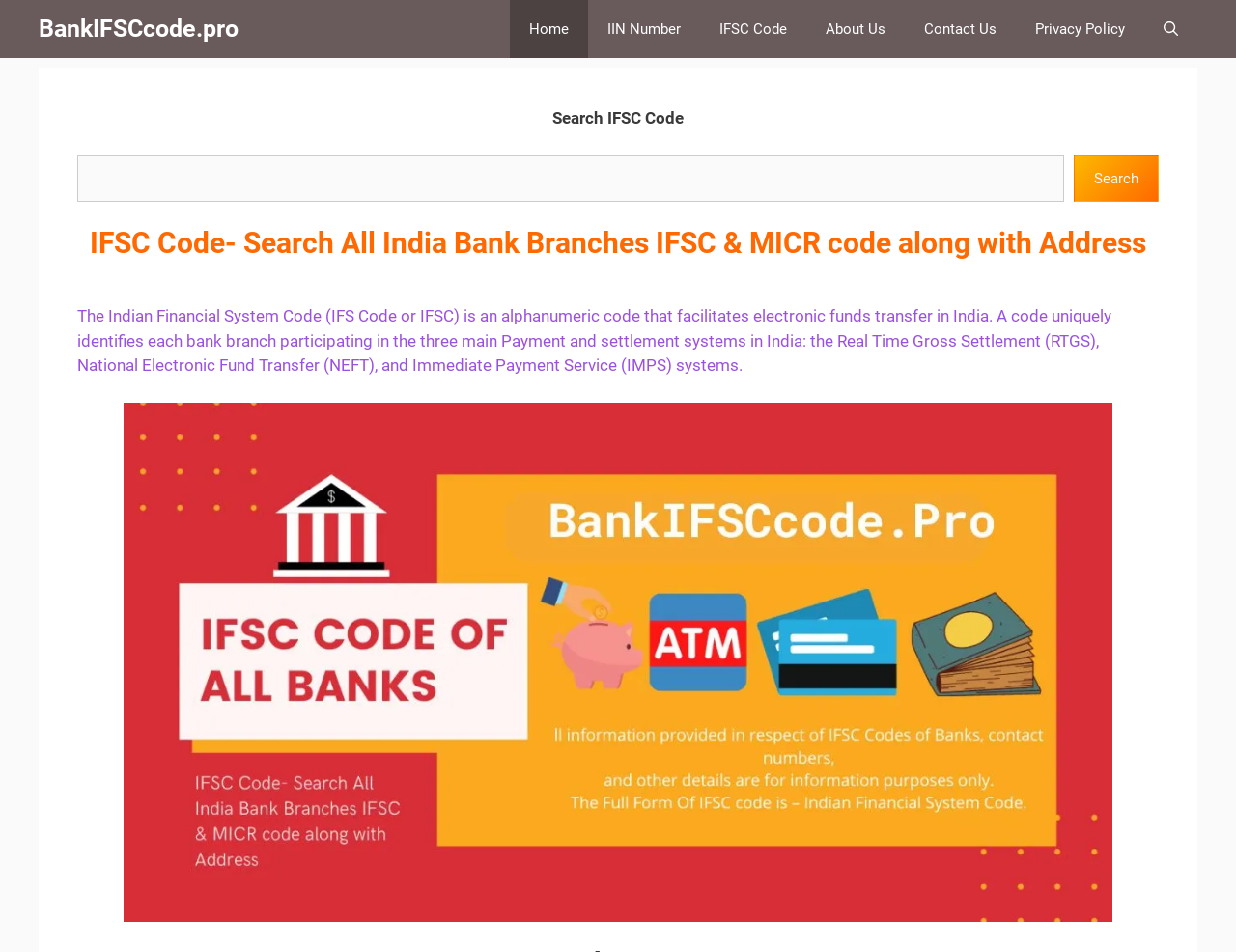Identify the bounding box for the given UI element using the description provided. Coordinates should be in the format (top-left x, top-left y, bottom-right x, bottom-right y) and must be between 0 and 1. Here is the description: Privacy Policy

[0.822, 0.0, 0.926, 0.061]